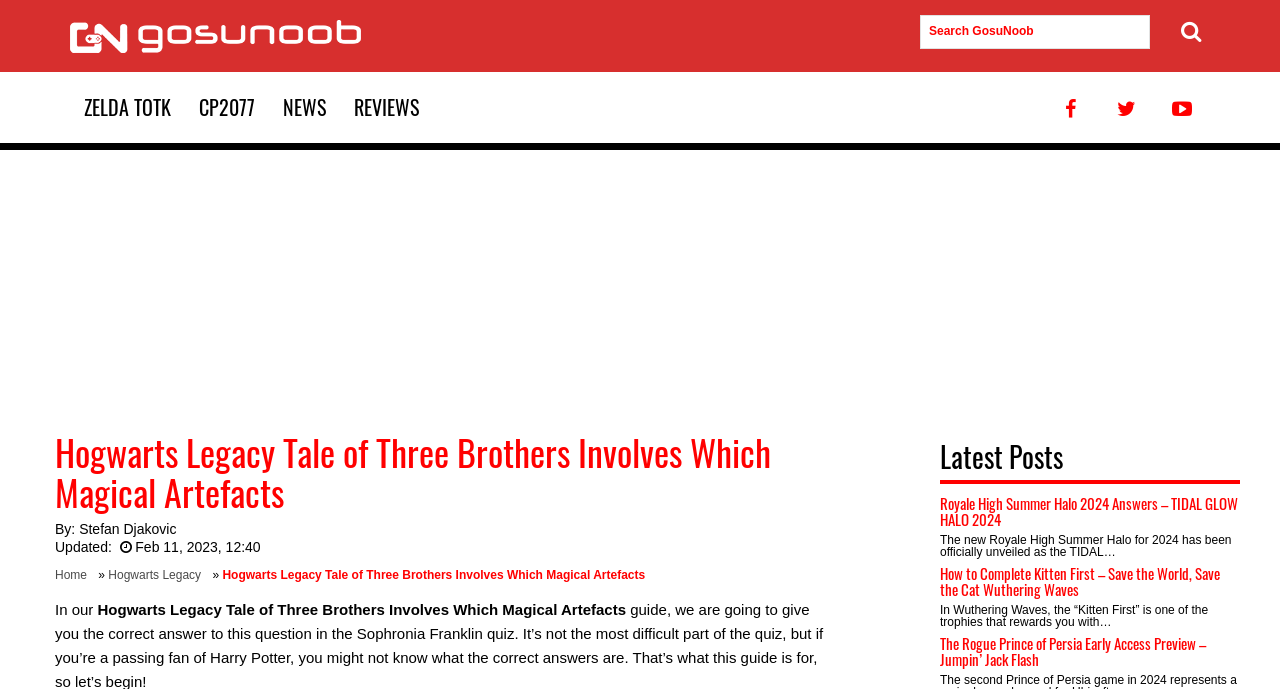What is the author of the main article?
Based on the image, give a concise answer in the form of a single word or short phrase.

Stefan Djakovic